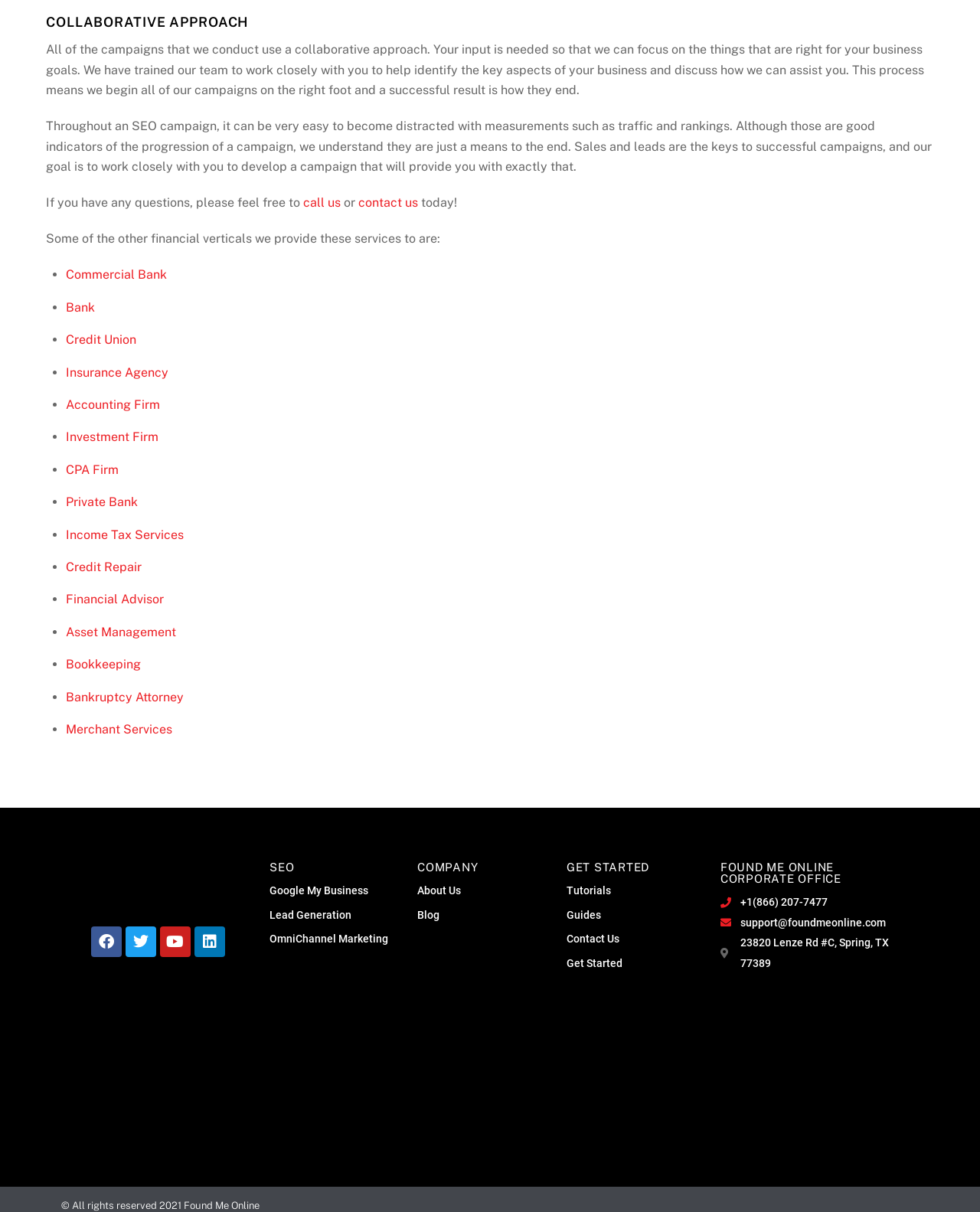What is the collaborative approach about?
Kindly offer a comprehensive and detailed response to the question.

The collaborative approach is about working closely with clients to identify the key aspects of their business and discuss how to assist them, as stated in the StaticText element with ID 141.